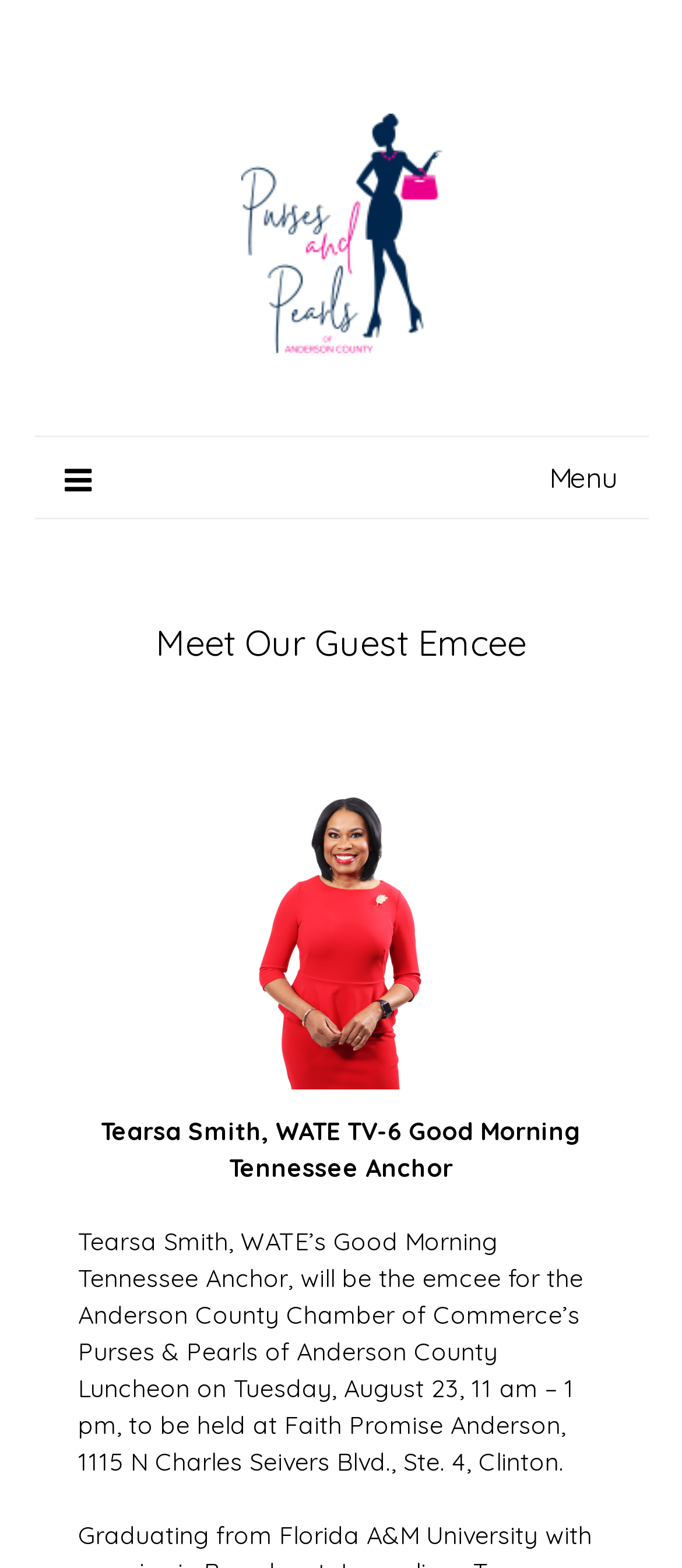Use a single word or phrase to answer the question: Where will the Purses & Pearls of Anderson County Luncheon be held?

Faith Promise Anderson